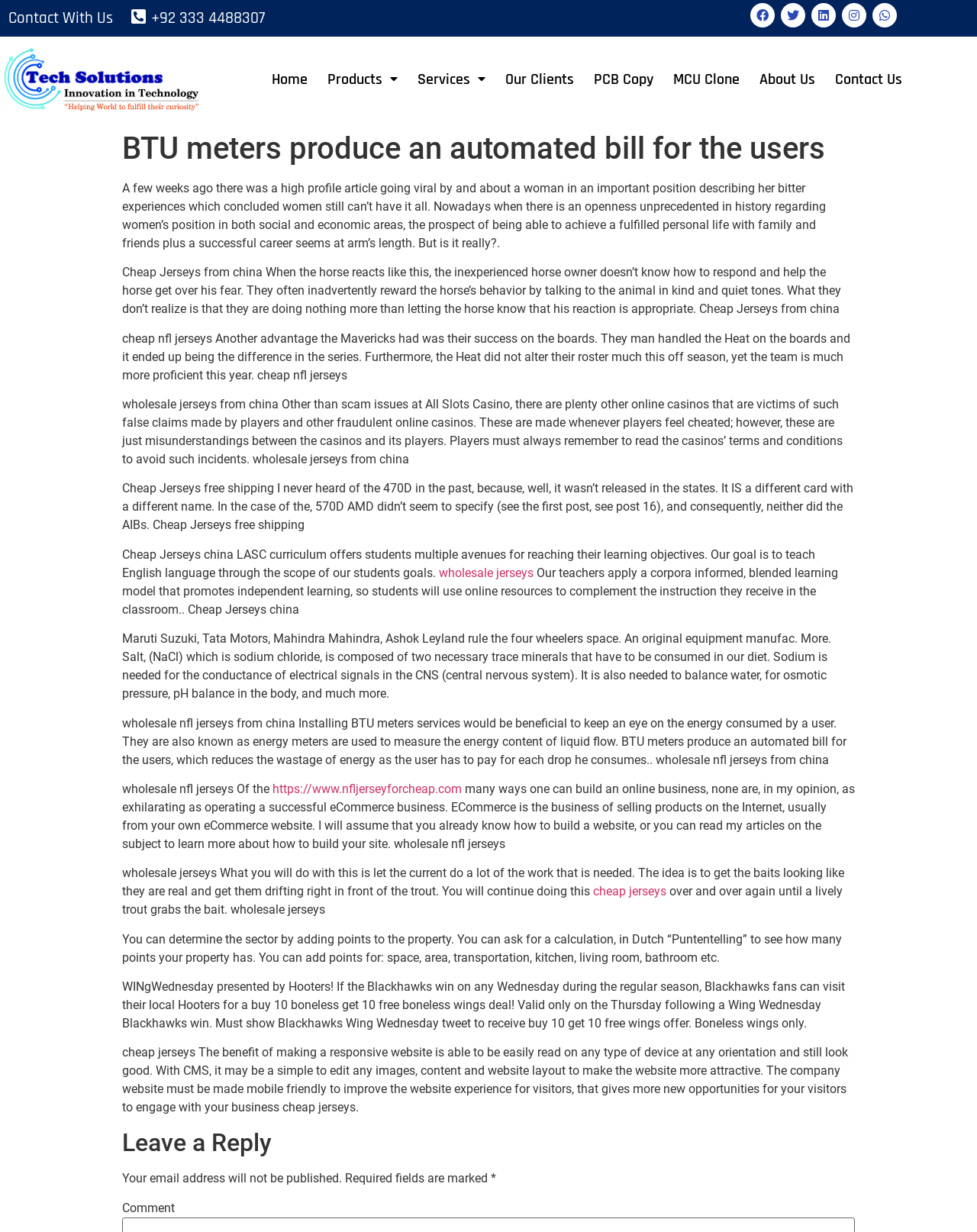Using the information in the image, give a detailed answer to the following question: What is the topic of the article mentioned in the first paragraph?

The first paragraph of the webpage mentions an article about a woman in an important position describing her bitter experiences, which concludes that women still can't have it all, indicating that the topic of the article is women's position in society.